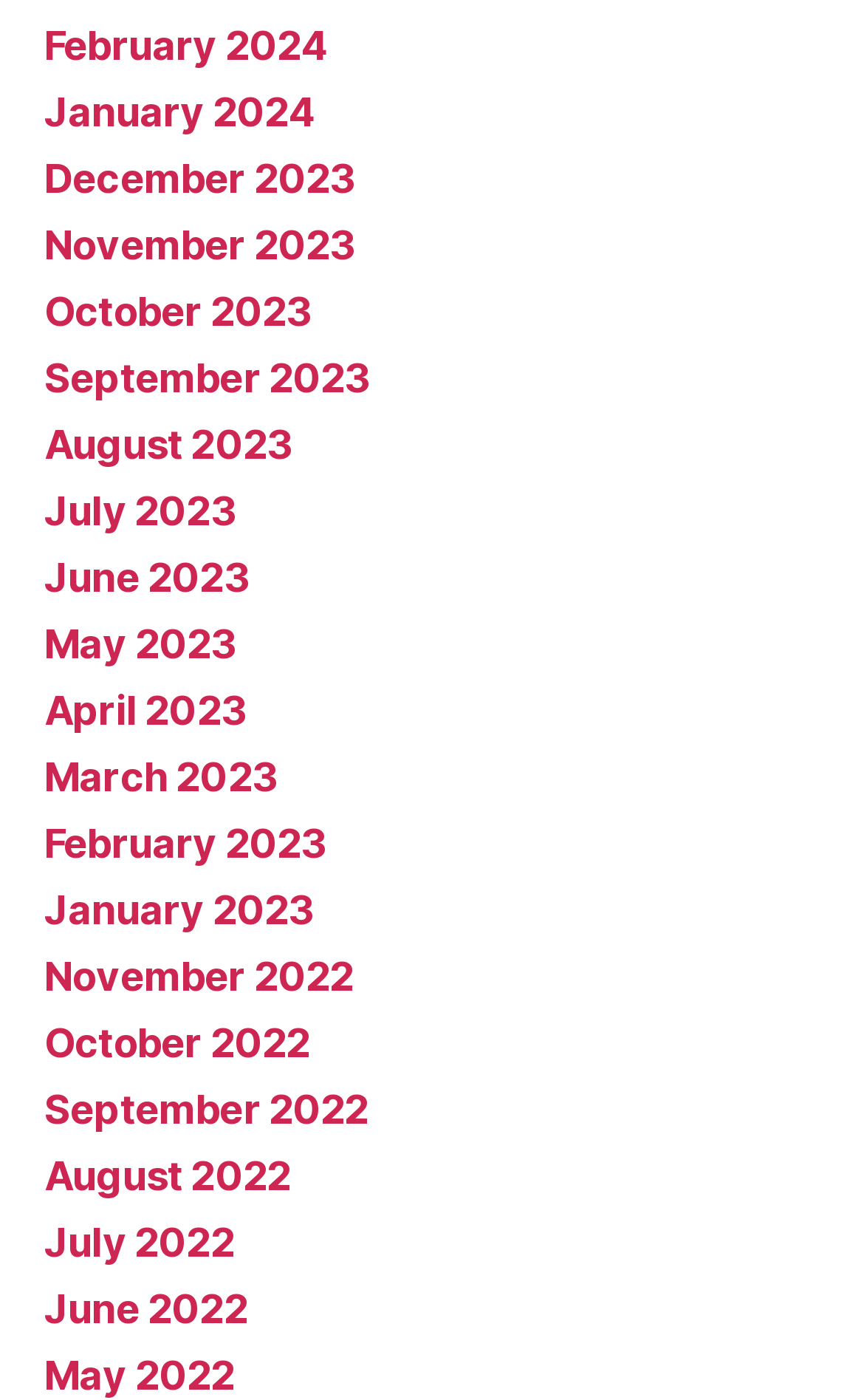Identify the bounding box coordinates for the UI element mentioned here: "July 2023". Provide the coordinates as four float values between 0 and 1, i.e., [left, top, right, bottom].

[0.051, 0.348, 0.273, 0.382]